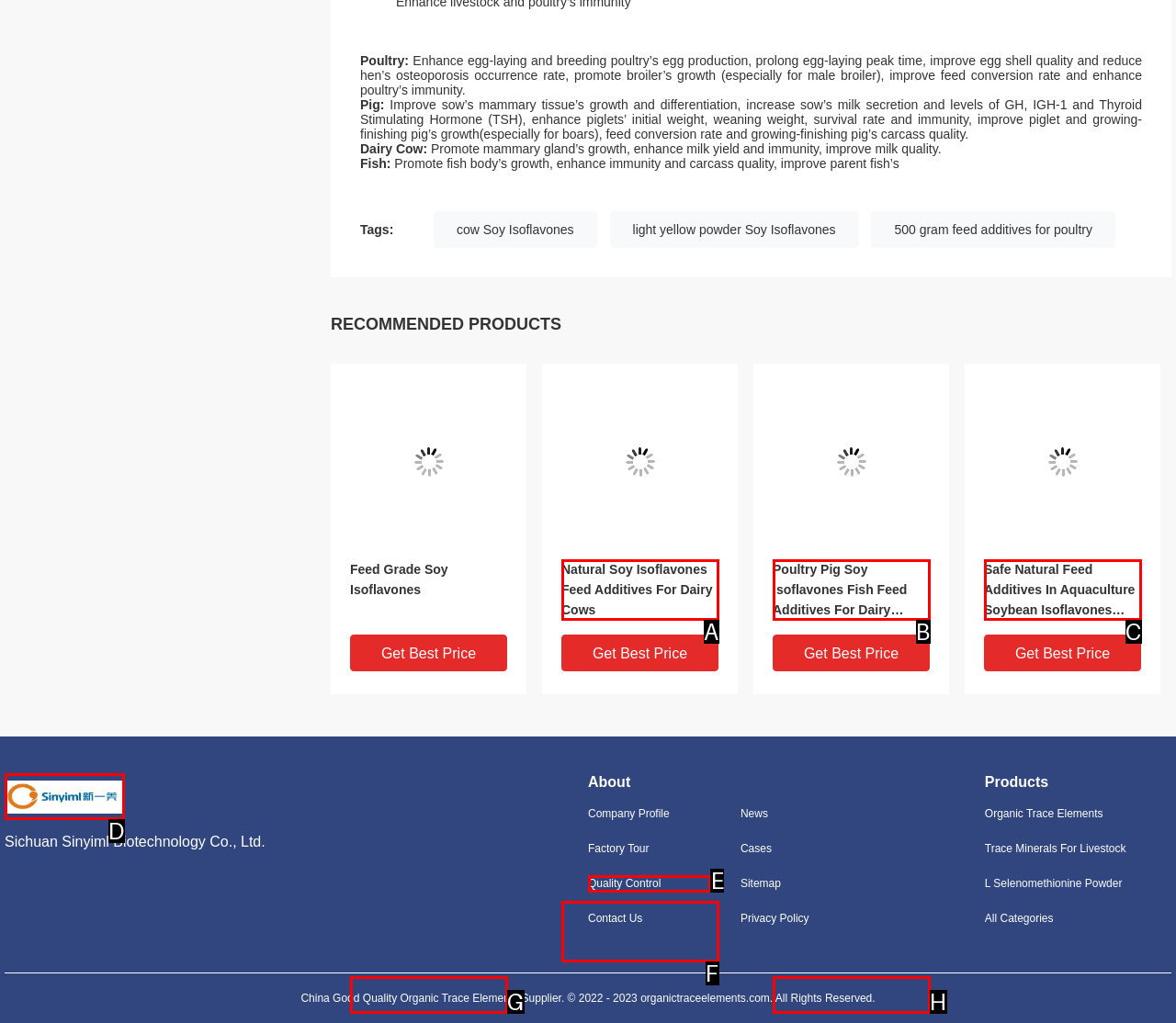From the given options, choose the HTML element that aligns with the description: Get Best Price. Respond with the letter of the selected element.

G